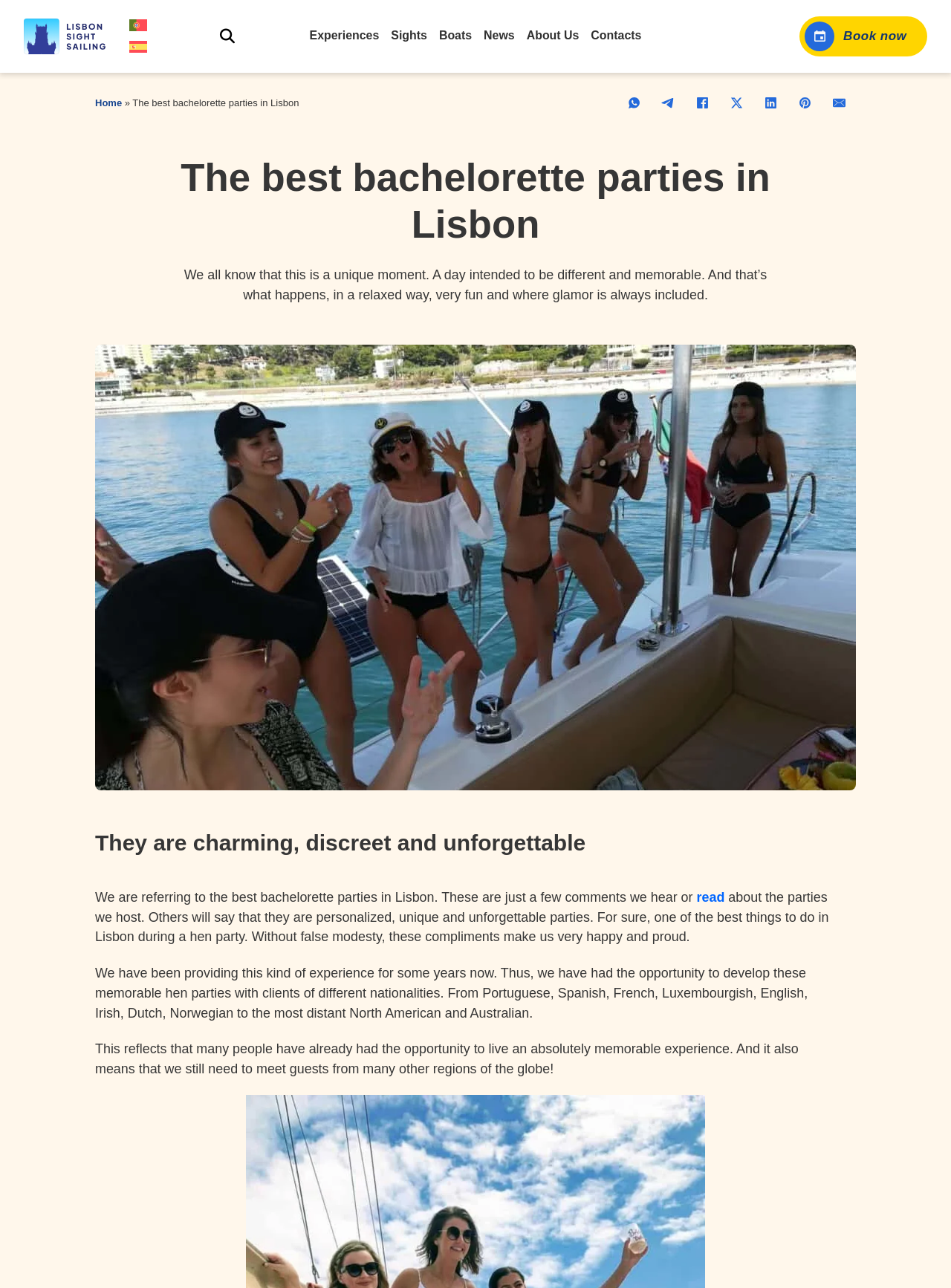Identify the main heading of the webpage and provide its text content.

The best bachelorette parties in Lisbon